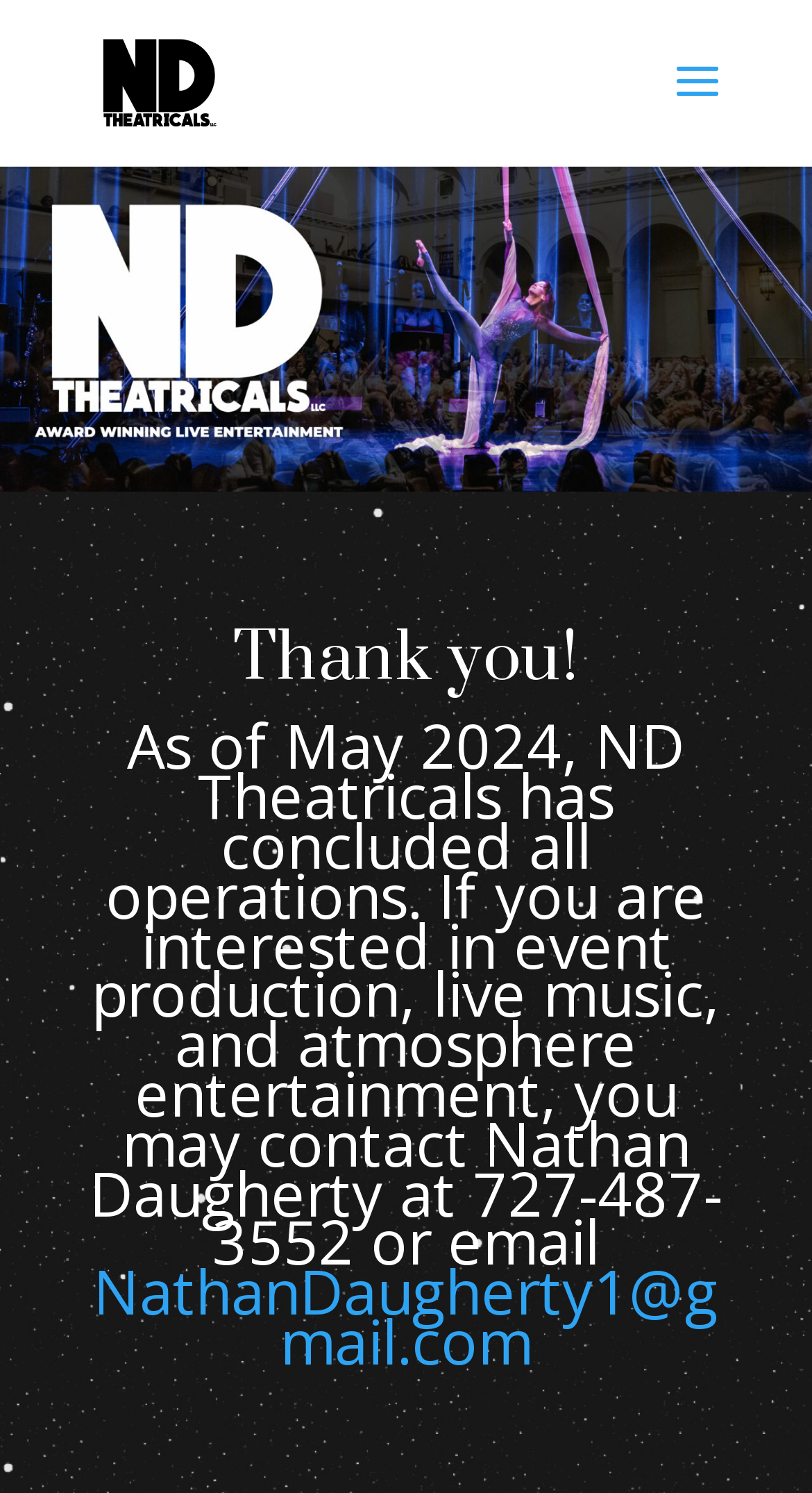Please find the bounding box for the UI element described by: "alt="ND Theatricals"".

[0.11, 0.041, 0.277, 0.066]